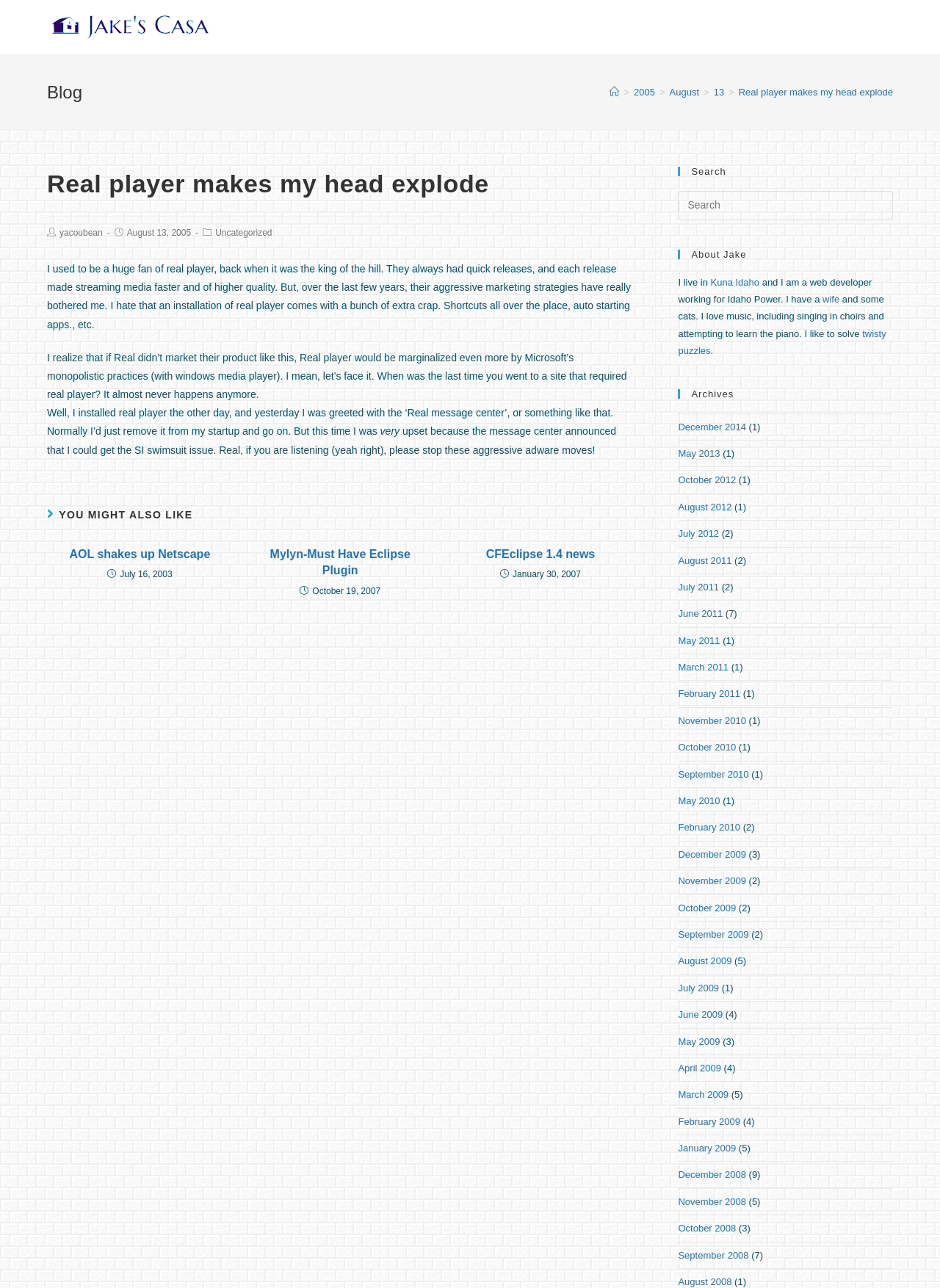What is the author of this blog post?
Provide a concise answer using a single word or phrase based on the image.

yacoubean